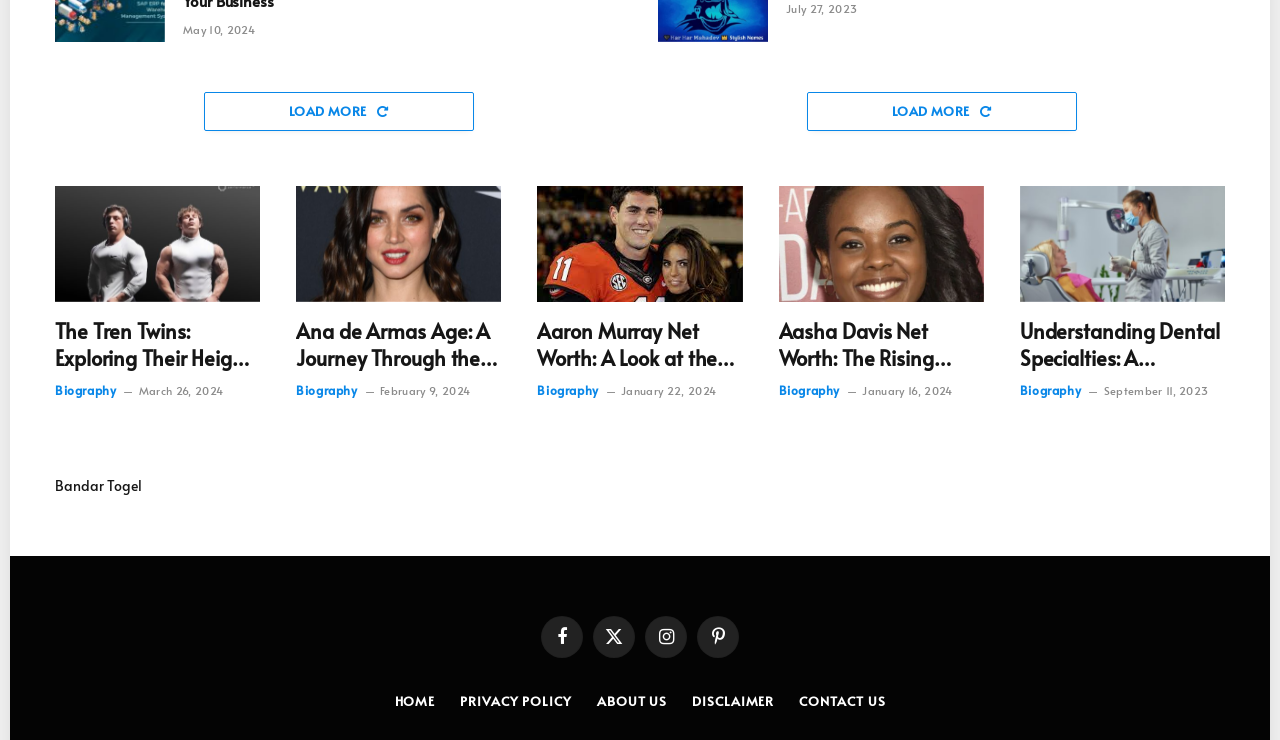Locate the bounding box coordinates of the element I should click to achieve the following instruction: "Check Facebook page".

[0.423, 0.832, 0.455, 0.889]